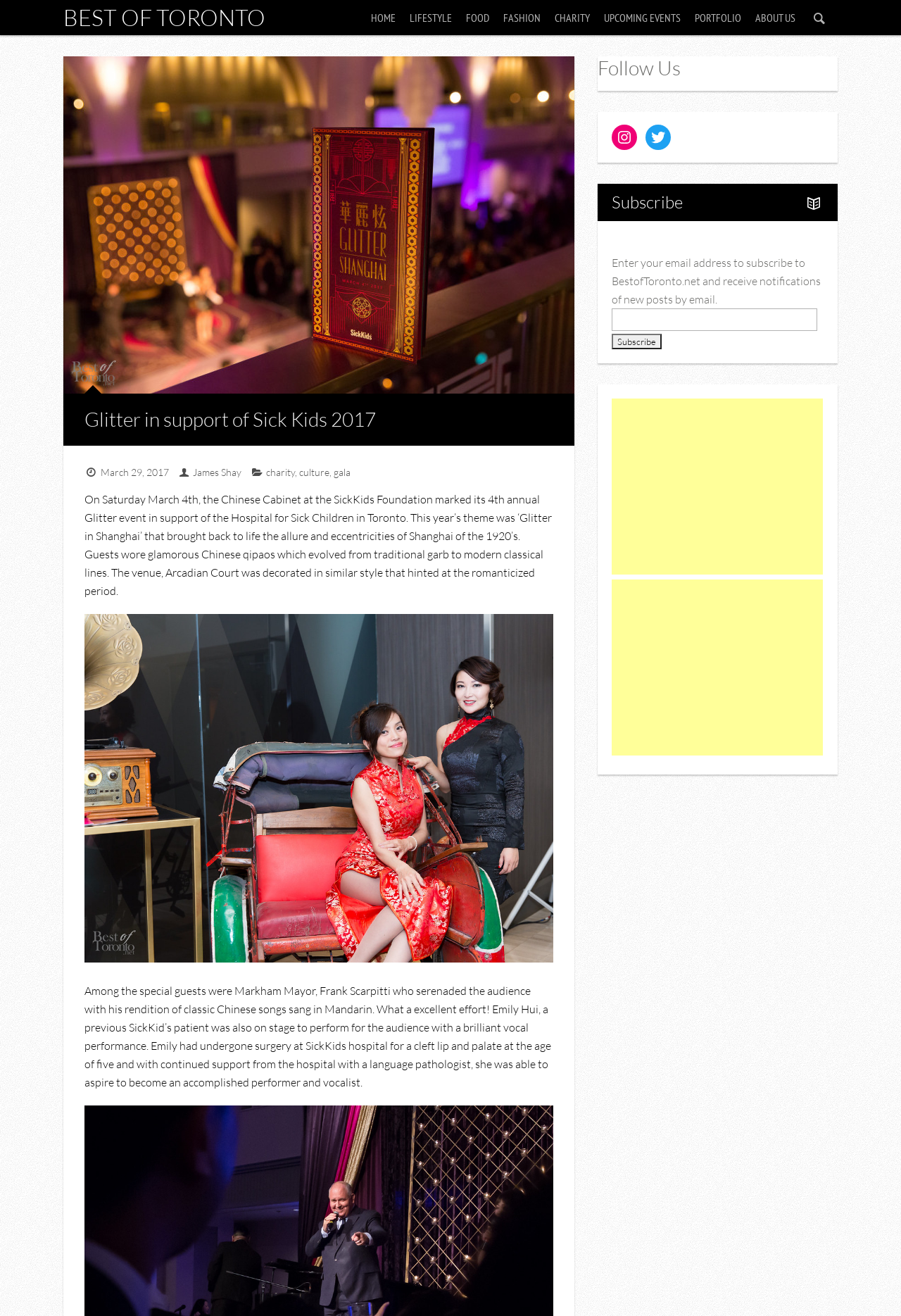Please identify the bounding box coordinates of the clickable area that will fulfill the following instruction: "Click on the 'HOME' link". The coordinates should be in the format of four float numbers between 0 and 1, i.e., [left, top, right, bottom].

[0.412, 0.0, 0.439, 0.027]